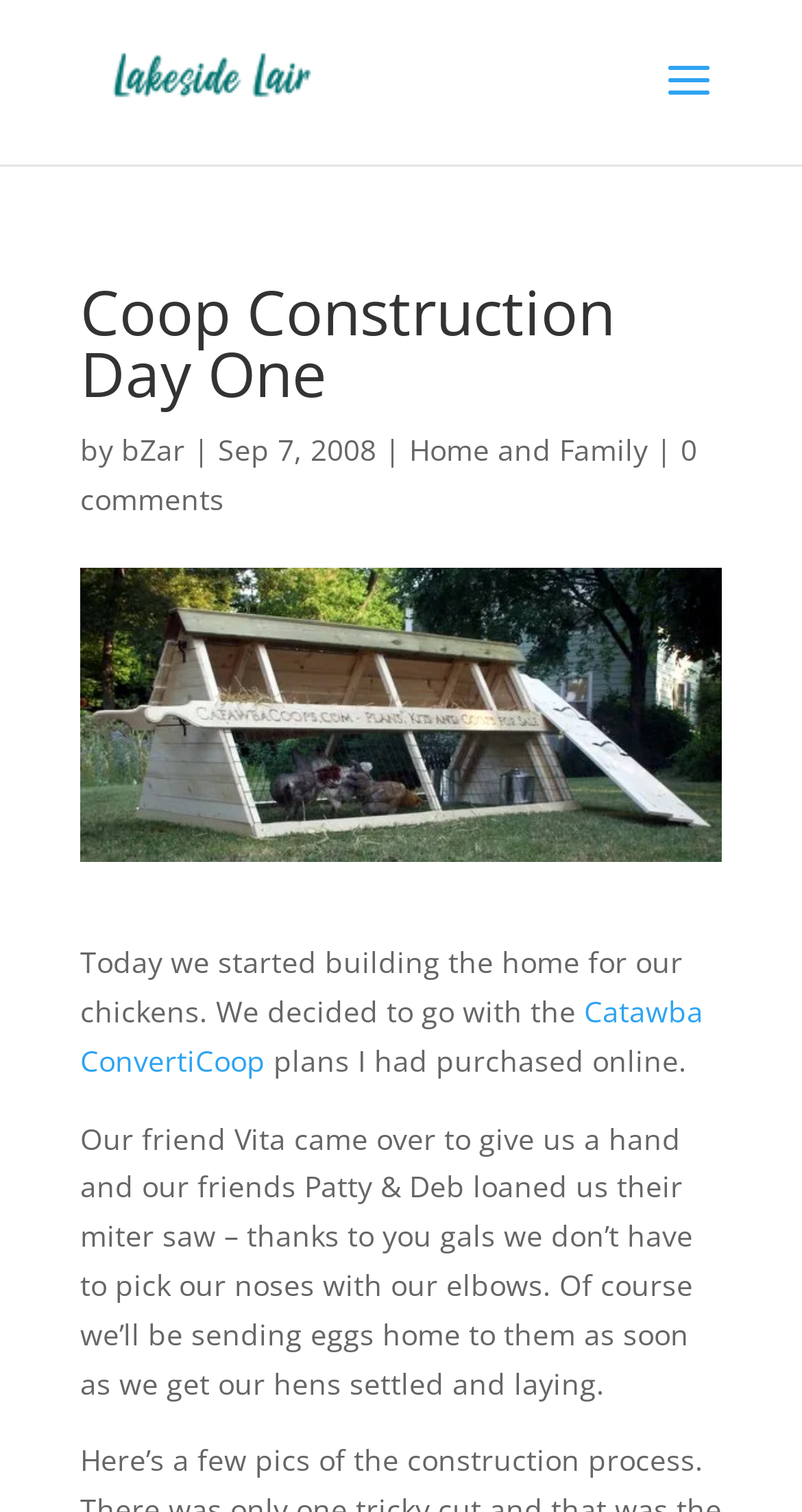What is the name of the chicken coop plan?
Please provide a detailed and comprehensive answer to the question.

The name of the chicken coop plan can be found in the paragraph where it says 'We decided to go with the Catawba ConvertiCoop plans I had purchased online', which is a link.